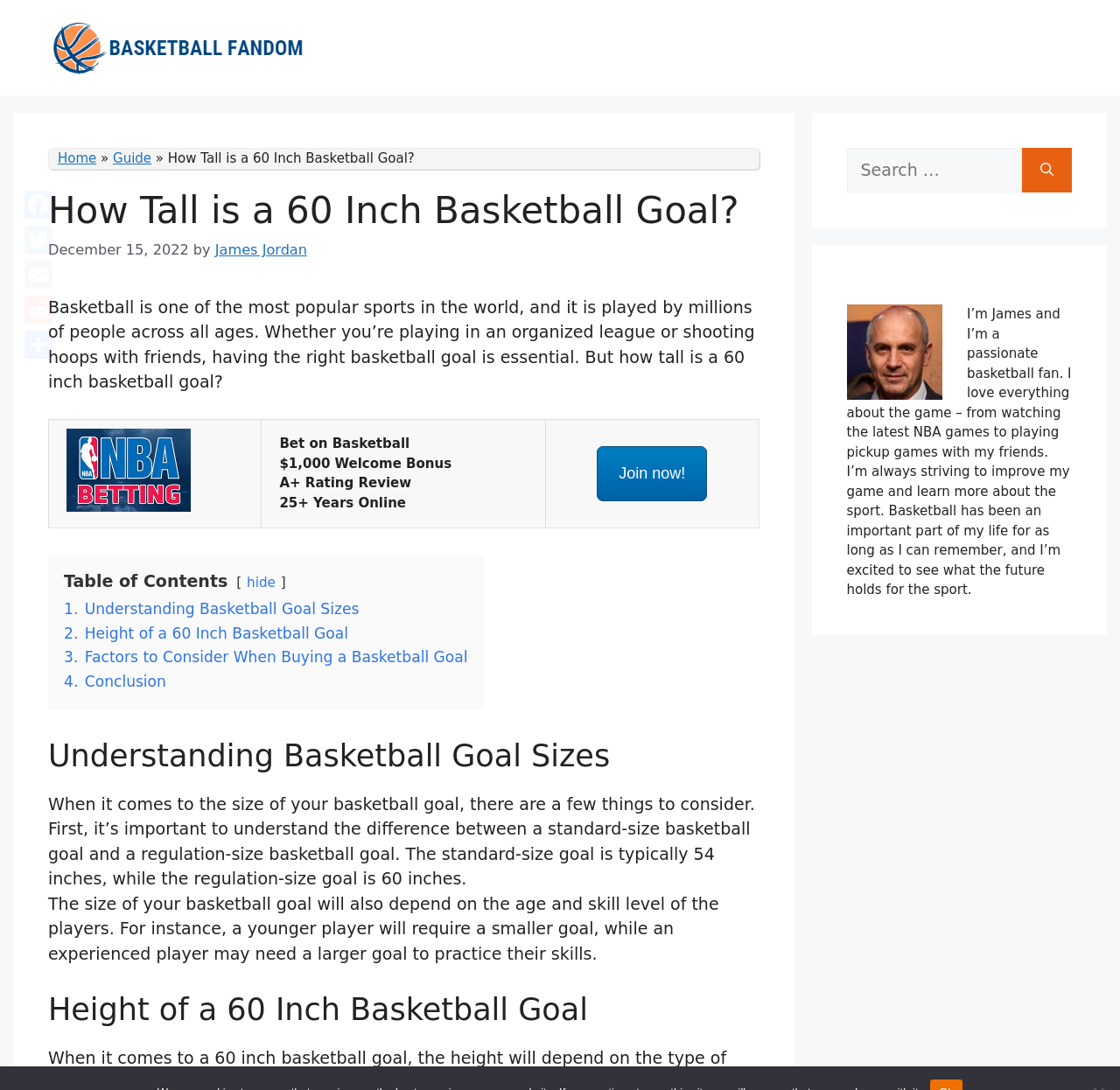Could you please study the image and provide a detailed answer to the question:
What is the name of the website?

The name of the website can be found in the banner at the top of the webpage, which contains a link to the homepage and an image with the text 'Basketball Fandom'.